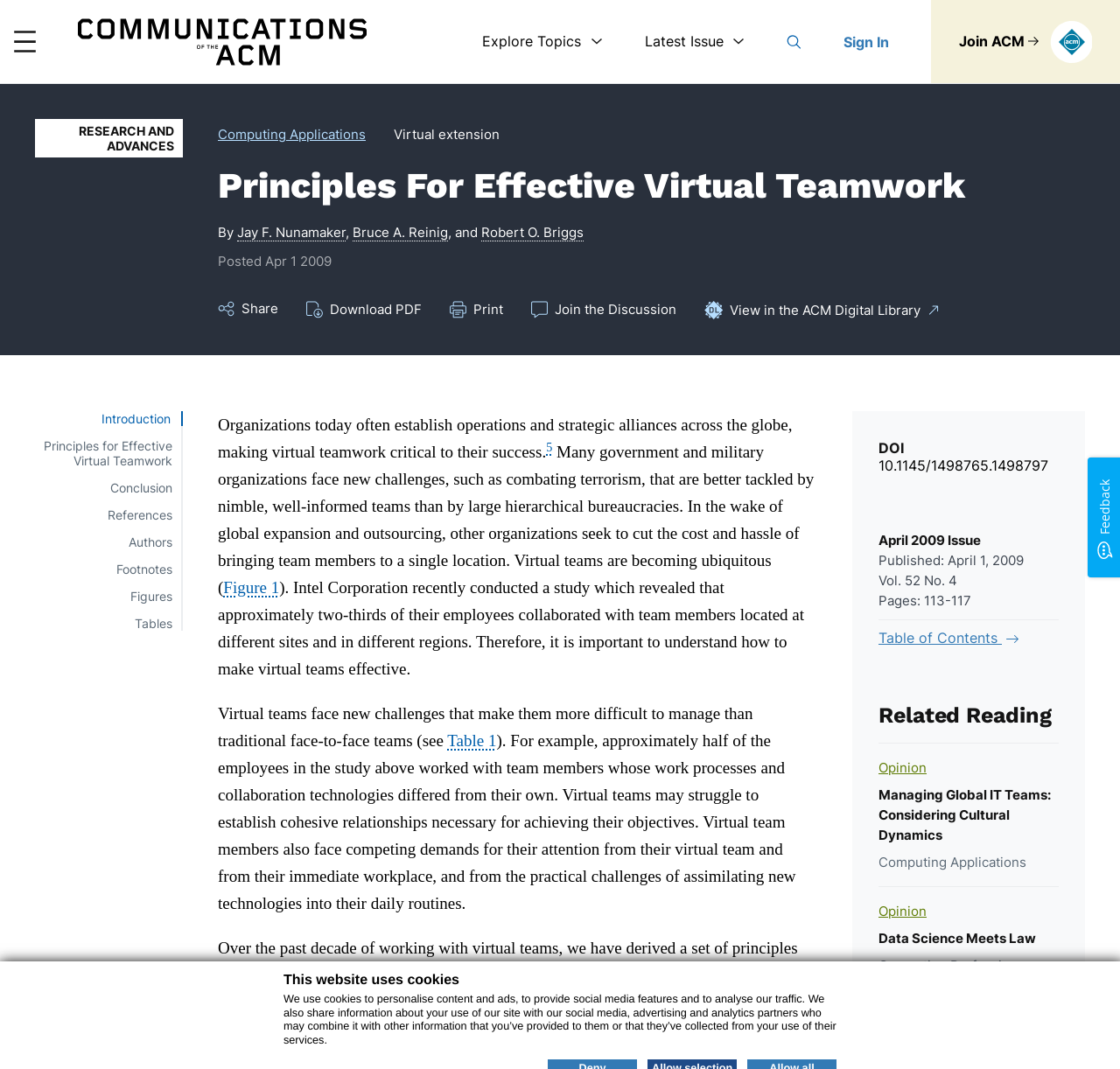Predict the bounding box of the UI element that fits this description: "Computing Profession".

[0.784, 0.895, 0.909, 0.911]